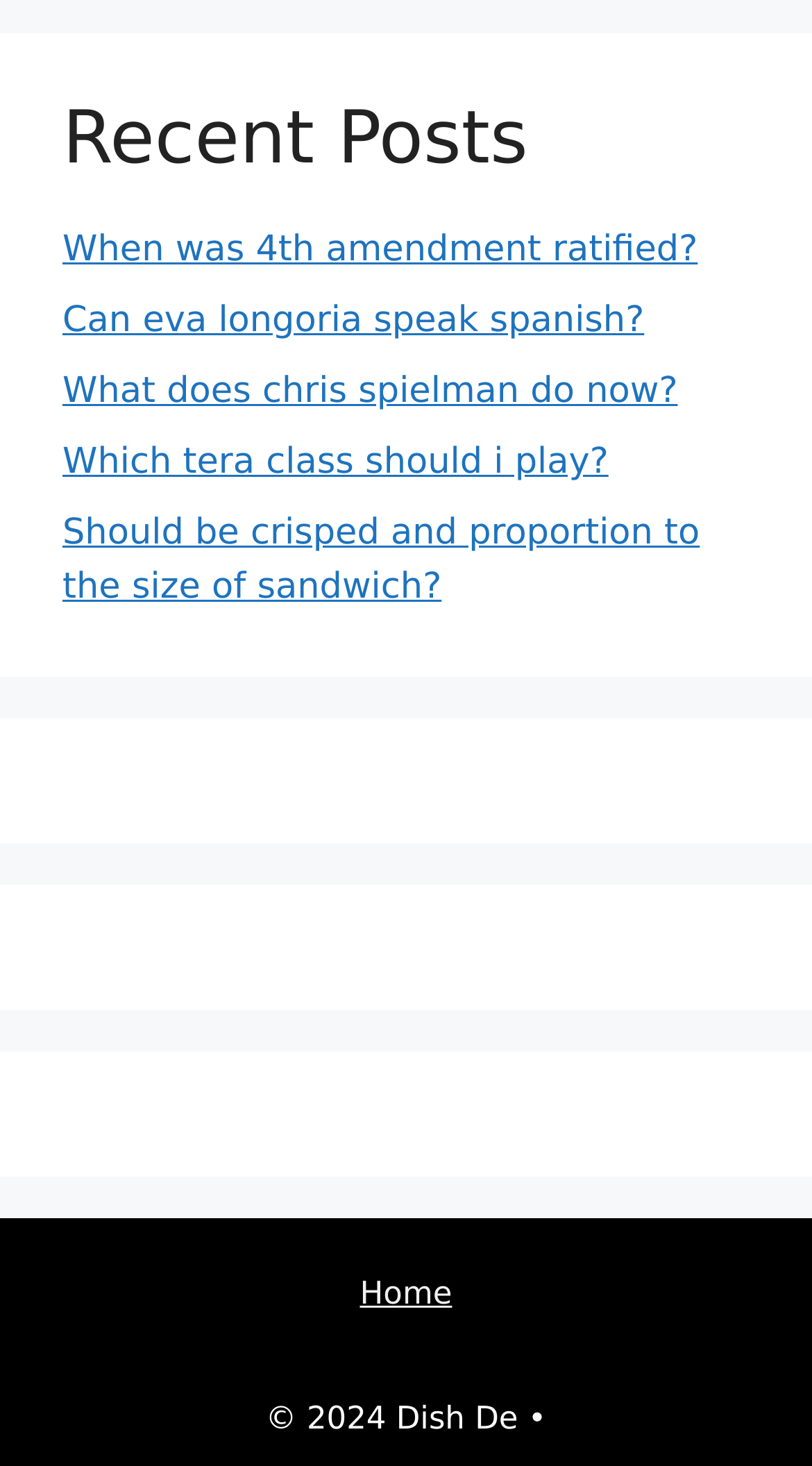Find and provide the bounding box coordinates for the UI element described with: "Home".

[0.443, 0.87, 0.557, 0.895]